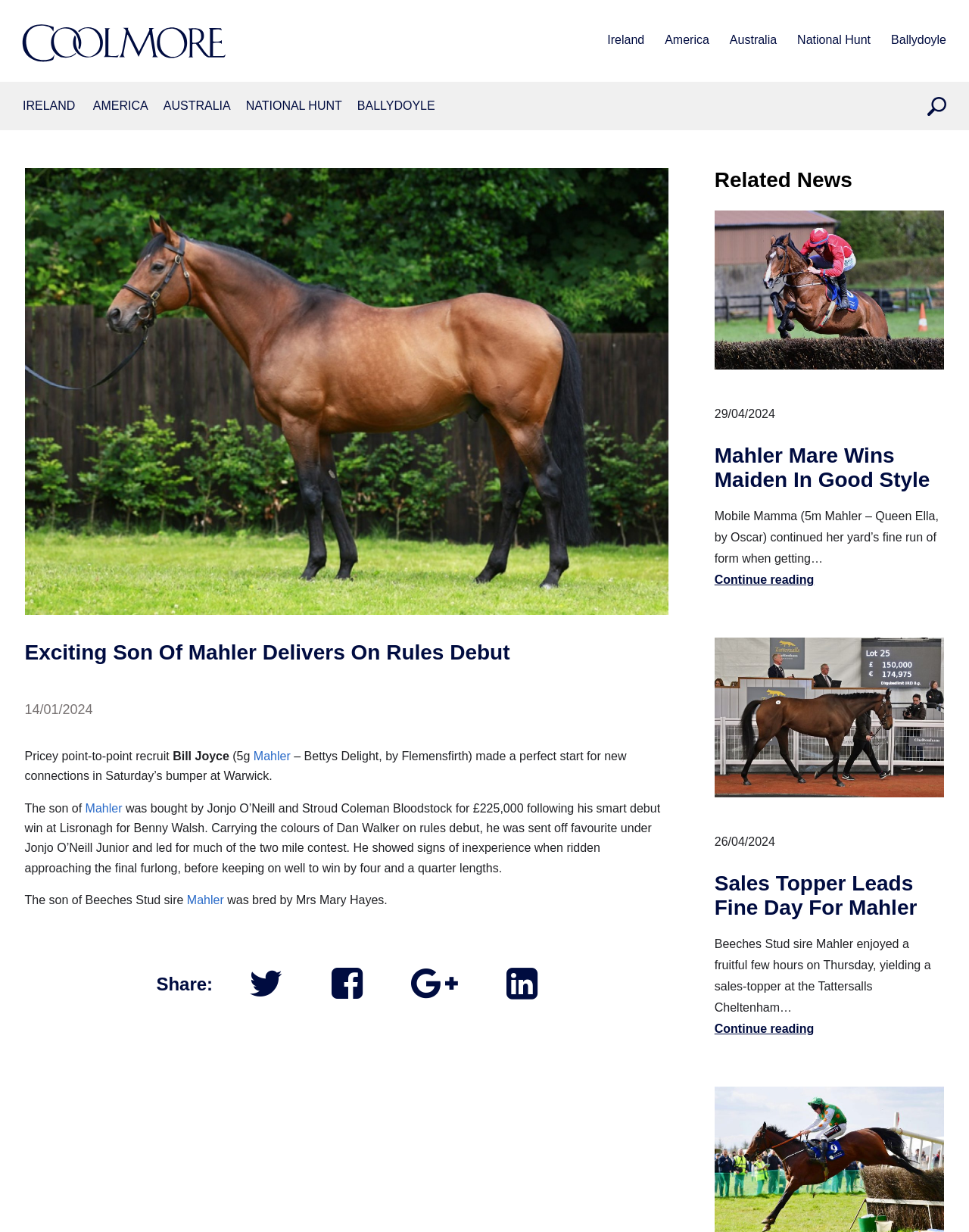Locate the bounding box coordinates of the element to click to perform the following action: 'Search using the magnifying glass icon'. The coordinates should be given as four float values between 0 and 1, in the form of [left, top, right, bottom].

[0.957, 0.079, 0.977, 0.096]